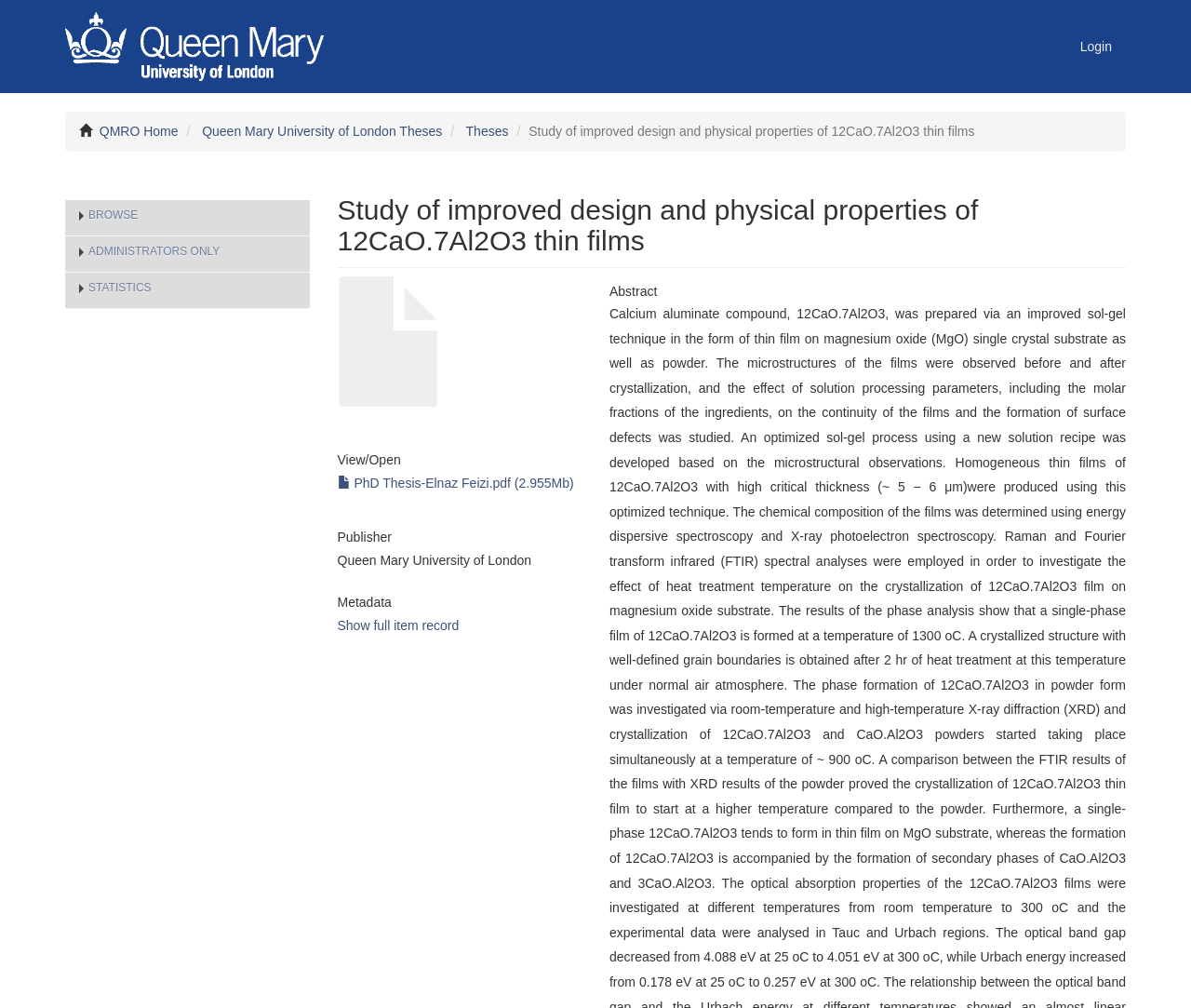Describe all the visual and textual components of the webpage comprehensively.

This webpage is about a research study on the improved design and physical properties of 12CaO.7Al2O3 thin films. At the top left, there is a link and an image, which are positioned closely together. To the top right, there is a "Login" link. Below the top section, there are several links, including "QMRO Home", "Queen Mary University of London Theses", and "Theses", which are aligned horizontally. 

Next to these links, there is a title "Study of improved design and physical properties of 12CaO.7Al2O3 thin films" in a larger font size. Below this title, there are three headings: "BROWSE", "ADMINISTRATORS ONLY", and "STATISTICS", which are stacked vertically on the left side of the page. 

On the right side of the page, there is a main section with several headings, including "Study of improved design and physical properties of 12CaO.7Al2O3 thin films", "View/ Open", "Publisher", "Metadata", and "Abstract". Under the "View/ Open" heading, there is a link to a PDF file named "PhD Thesis-Elnaz Feizi.pdf". The "Publisher" section displays the text "Queen Mary University of London". The "Metadata" section has a link to "Show full item record".